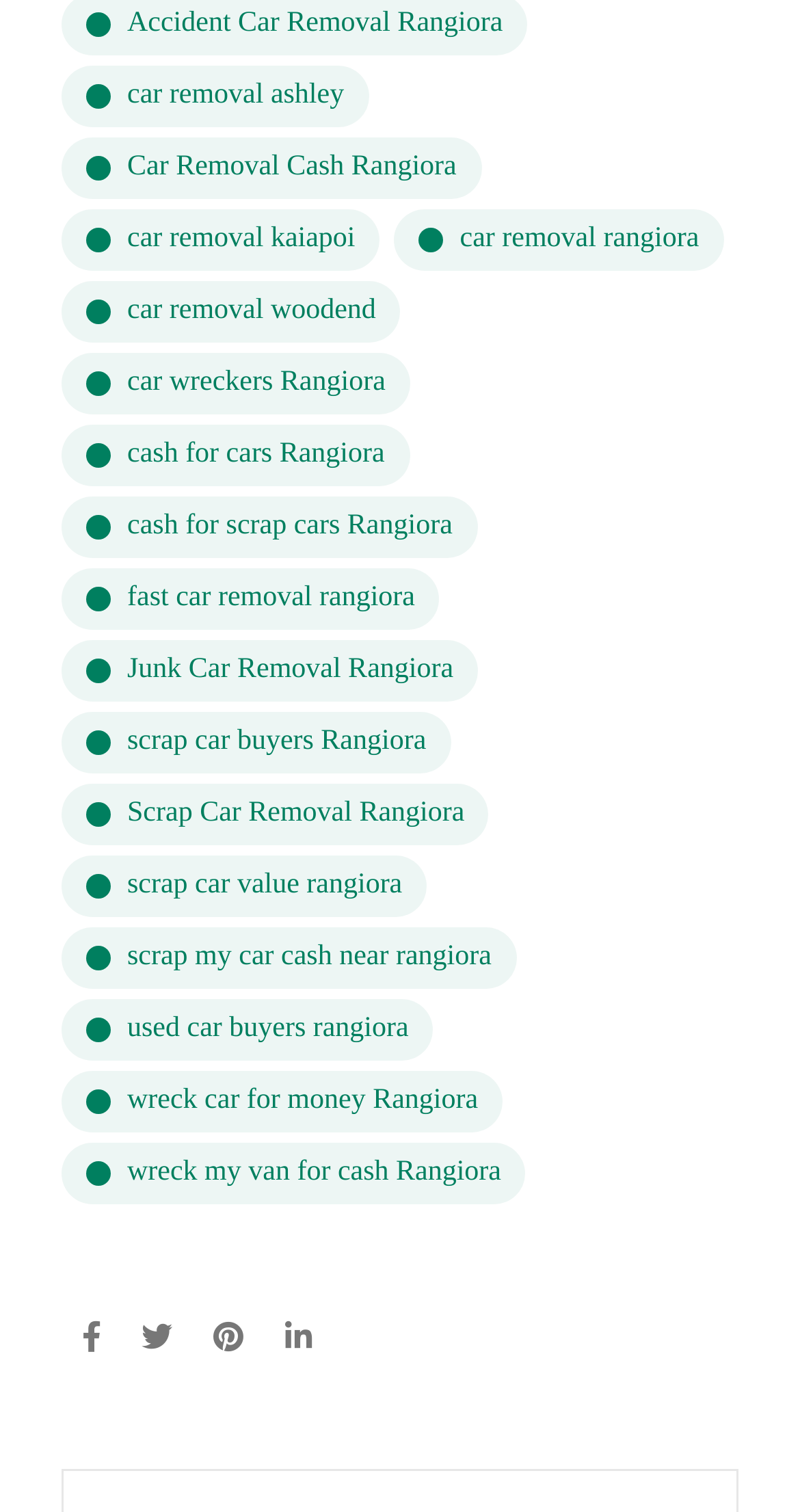Please specify the bounding box coordinates of the clickable section necessary to execute the following command: "Visit Car Removal Cash Rangiora page".

[0.077, 0.091, 0.601, 0.132]